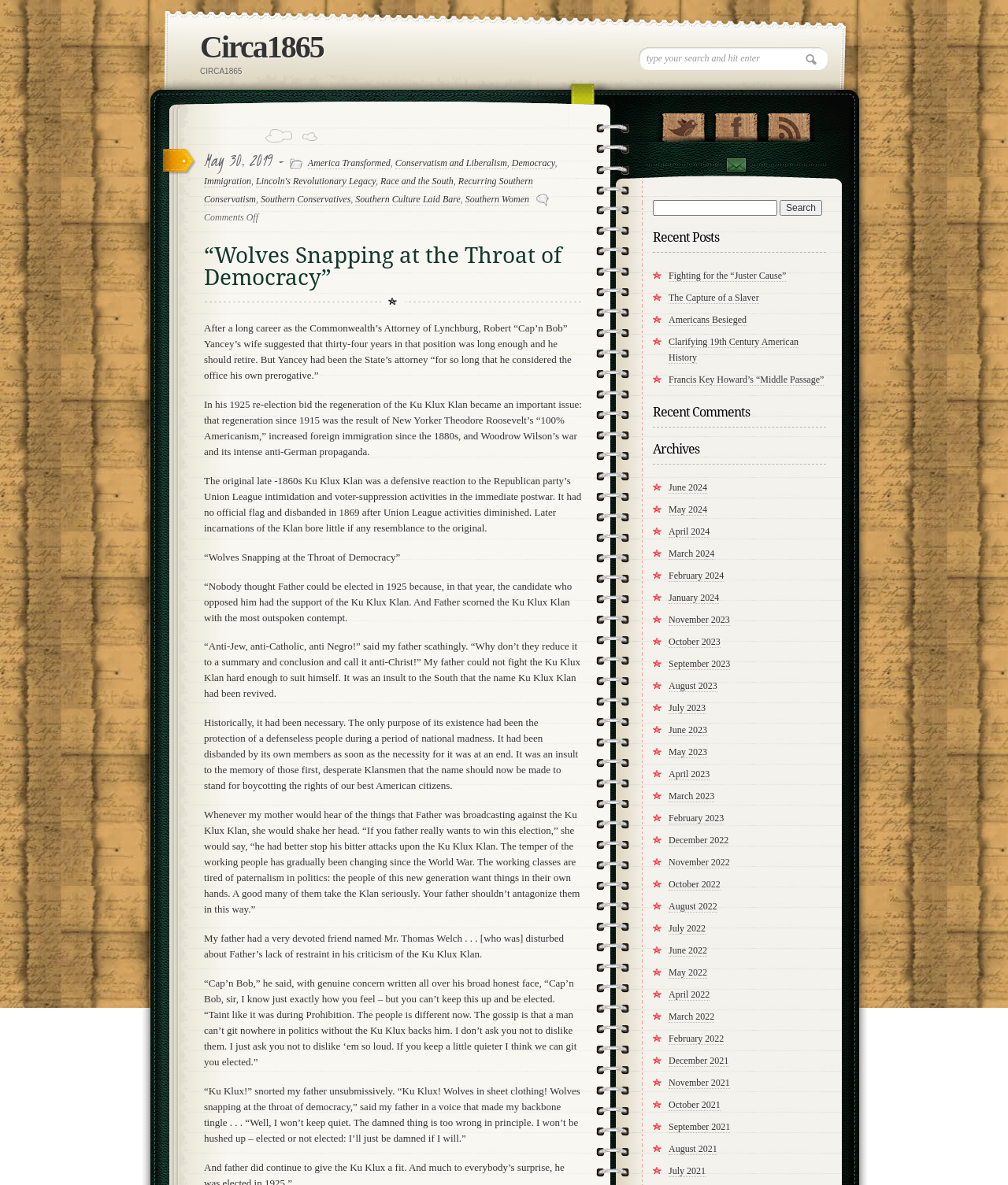Extract the bounding box for the UI element that matches this description: "Lincoln's Revolutionary Legacy".

[0.254, 0.148, 0.373, 0.158]